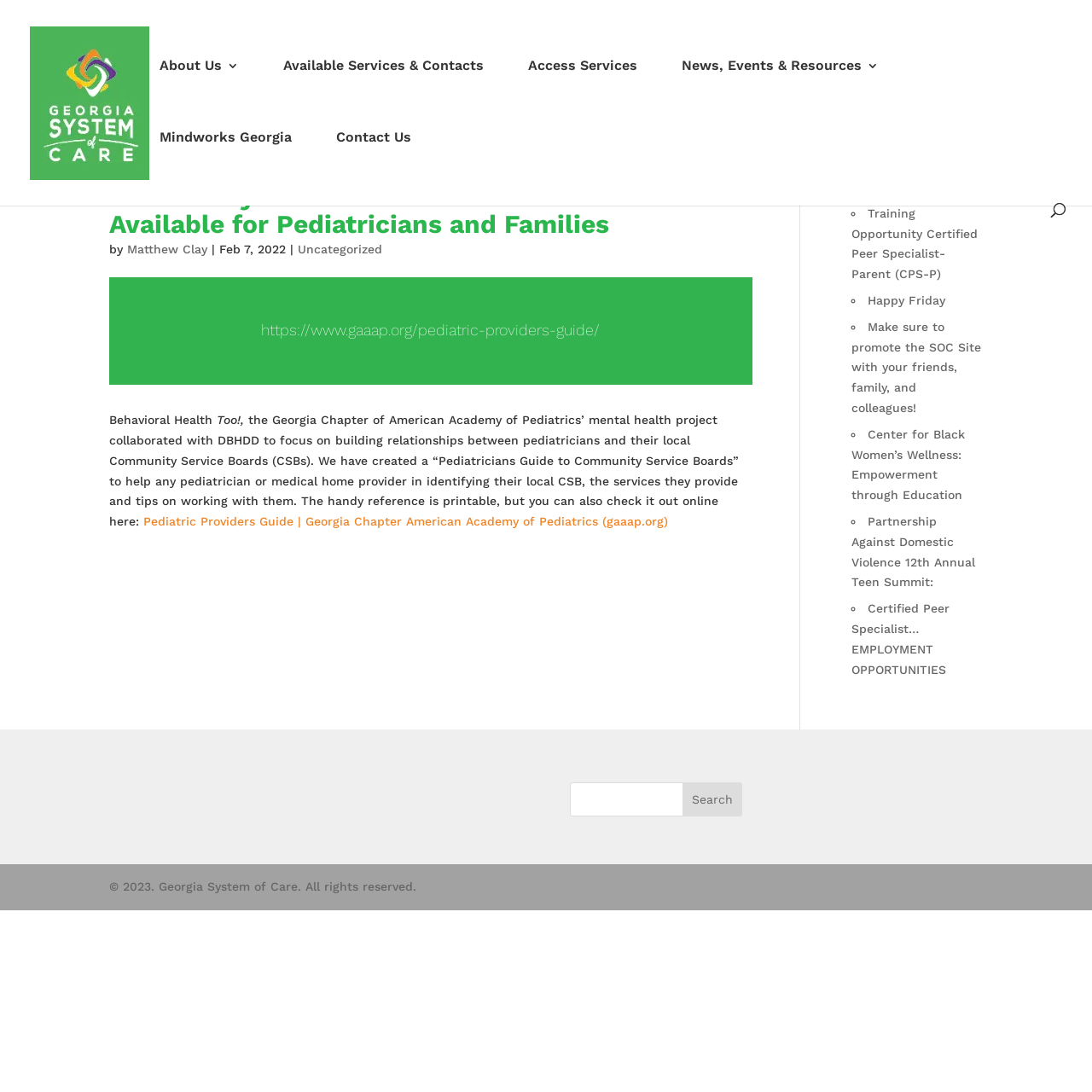Please provide a one-word or short phrase answer to the question:
How many news items are listed under 'Recent News'?

5